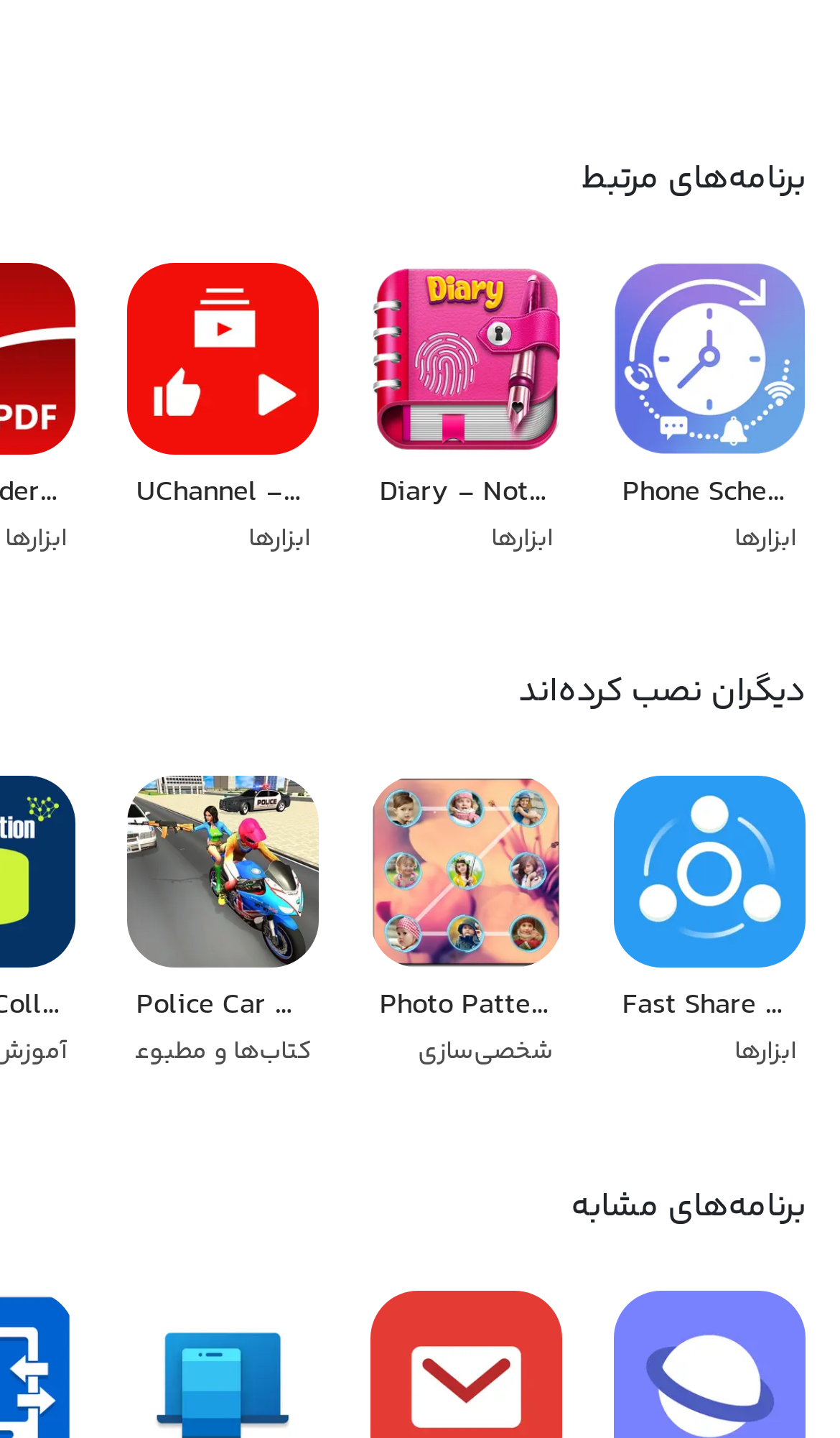Use the details in the image to answer the question thoroughly: 
How many required permissions are listed?

The webpage lists two required permissions: Location and Storage, which are used for specific purposes such as searching for a phone using Bluetooth and storing content shared among registered devices.